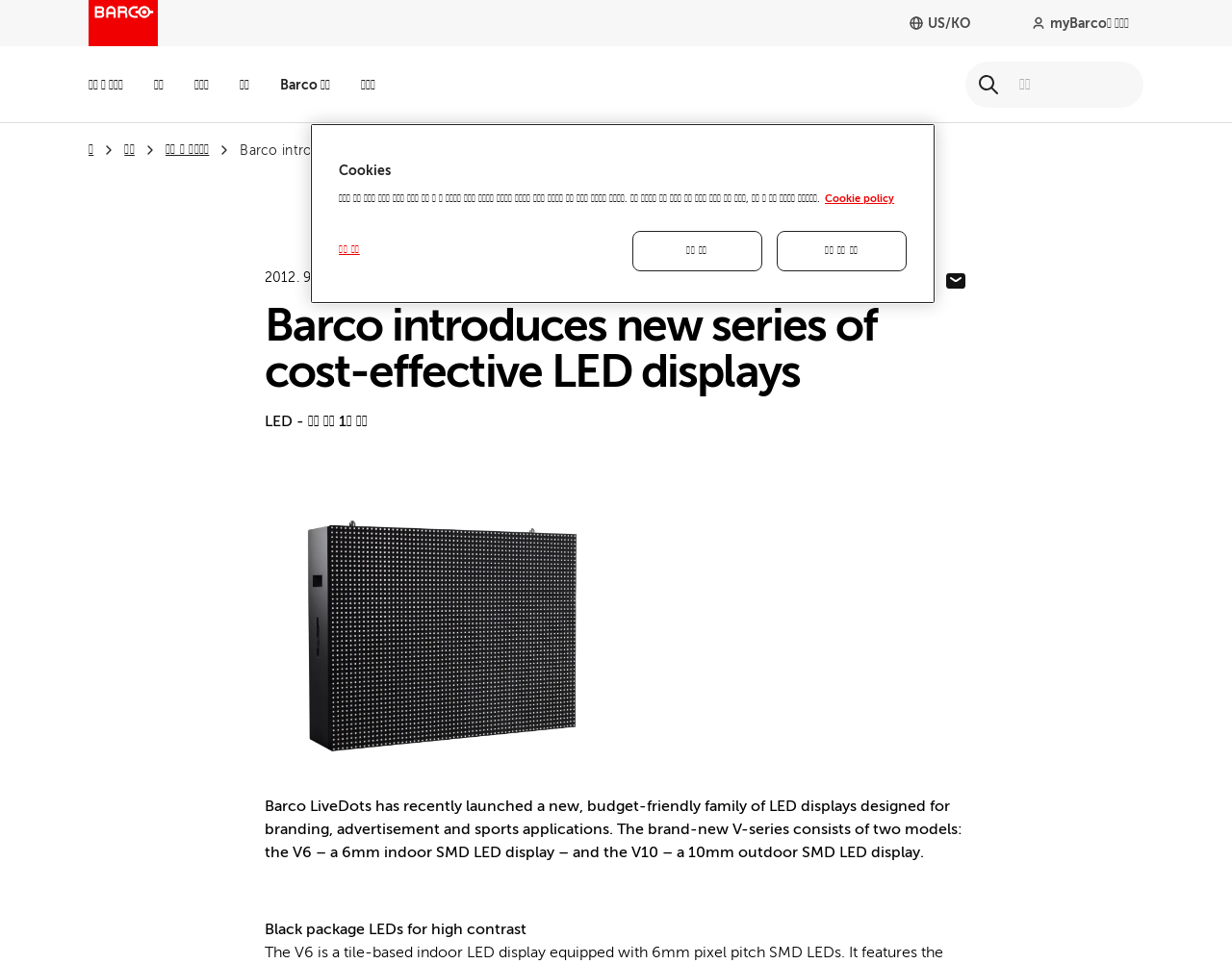Indicate the bounding box coordinates of the element that must be clicked to execute the instruction: "Go to the 'Home' page". The coordinates should be given as four float numbers between 0 and 1, i.e., [left, top, right, bottom].

None